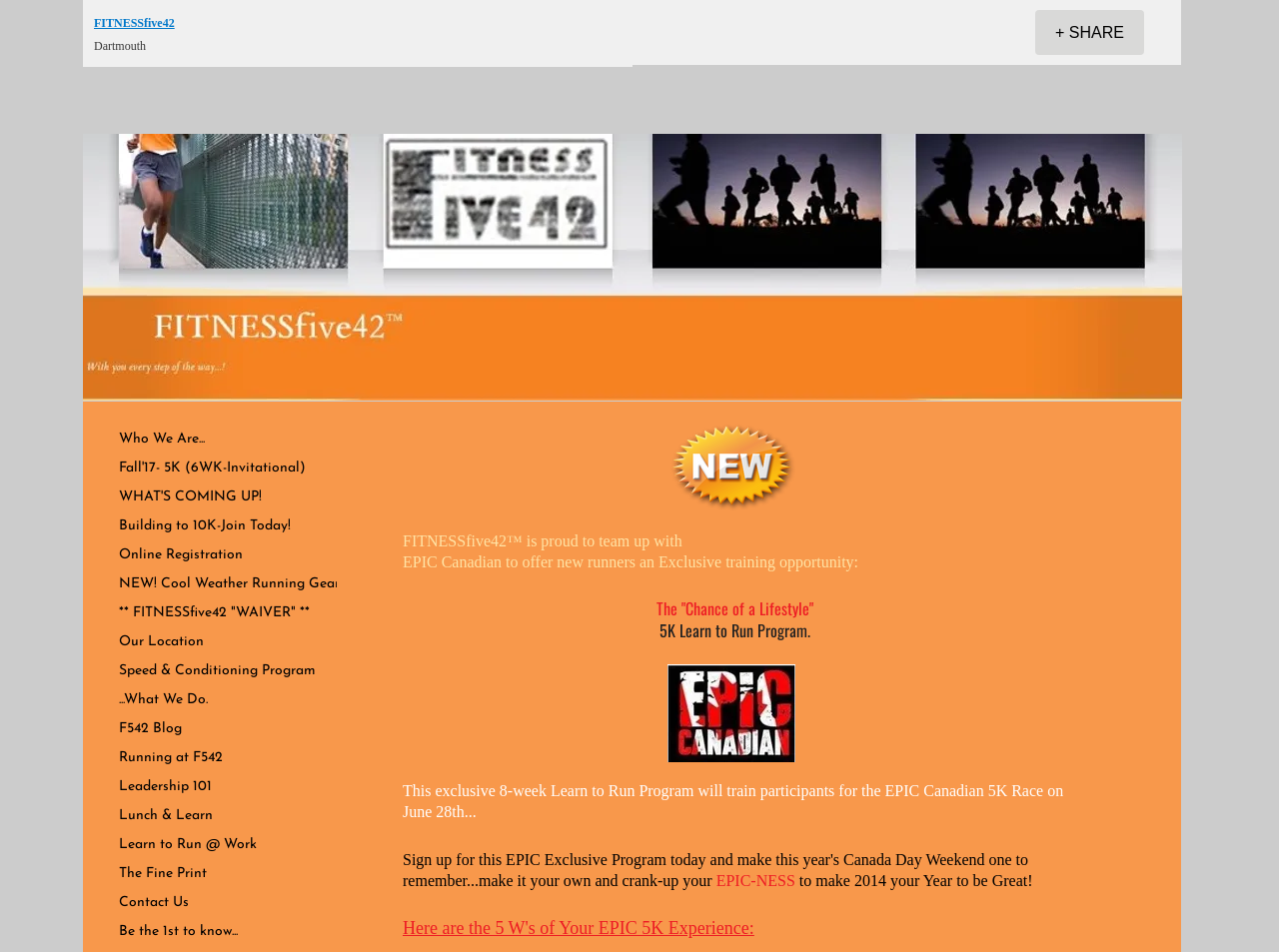Please identify the bounding box coordinates for the region that you need to click to follow this instruction: "Click on FITNESSfive42 link".

[0.073, 0.019, 0.136, 0.03]